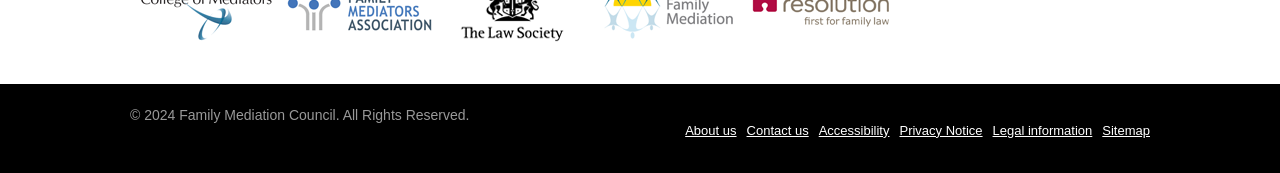Using the description: "Accessibility", determine the UI element's bounding box coordinates. Ensure the coordinates are in the format of four float numbers between 0 and 1, i.e., [left, top, right, bottom].

[0.64, 0.709, 0.695, 0.796]